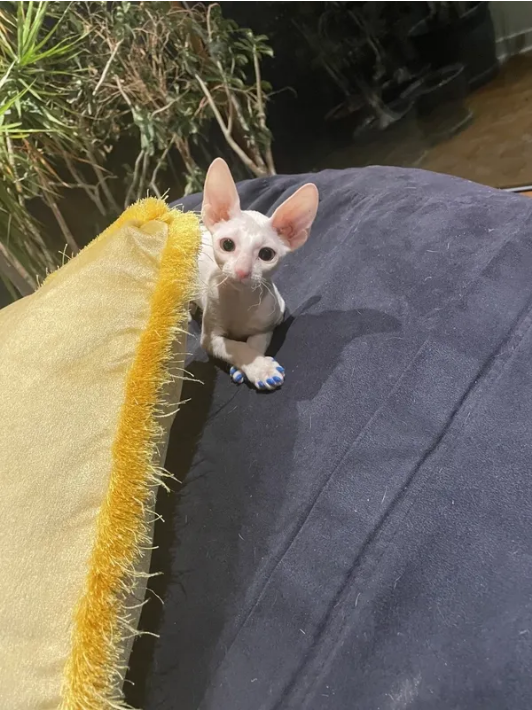What is the atmosphere created by the setting in the image?
Deliver a detailed and extensive answer to the question.

The caption describes the setting as warm and inviting, with soft textures and hints of greenery in the background, which collectively create a nurturing atmosphere.